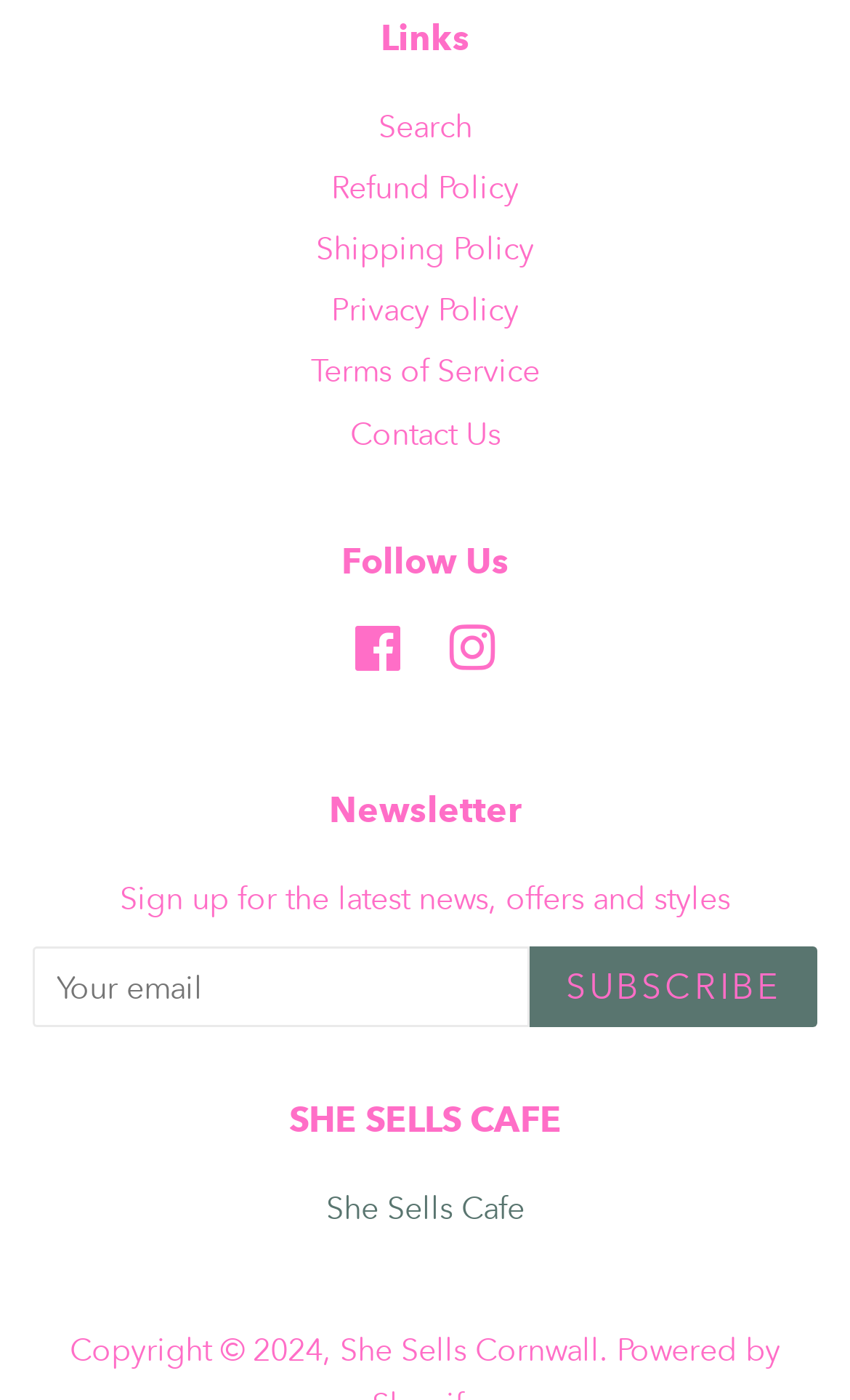Determine the bounding box coordinates of the region that needs to be clicked to achieve the task: "Visit She Sells Cafe".

[0.383, 0.848, 0.617, 0.876]